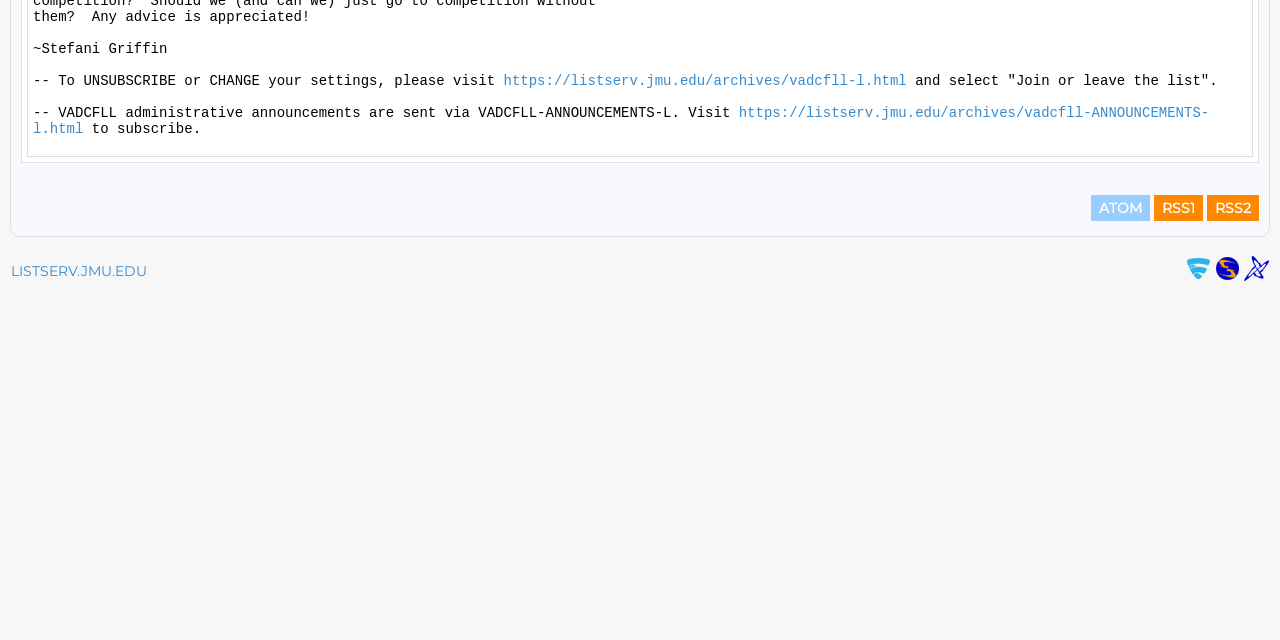Locate the bounding box of the user interface element based on this description: "LISTSERV.JMU.EDU".

[0.009, 0.409, 0.115, 0.437]